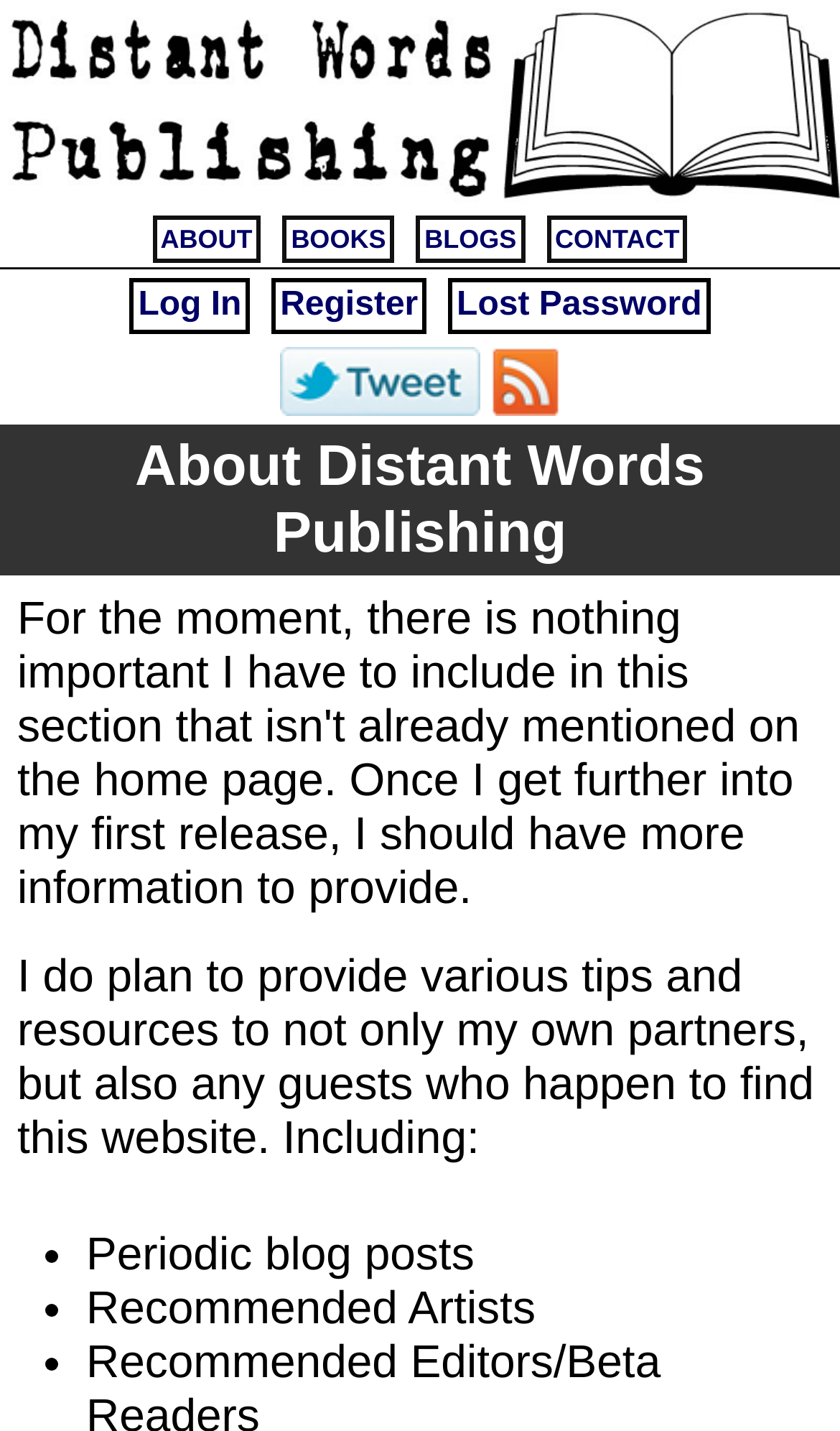Please identify the bounding box coordinates of the element's region that needs to be clicked to fulfill the following instruction: "log in to the website". The bounding box coordinates should consist of four float numbers between 0 and 1, i.e., [left, top, right, bottom].

[0.164, 0.2, 0.288, 0.226]